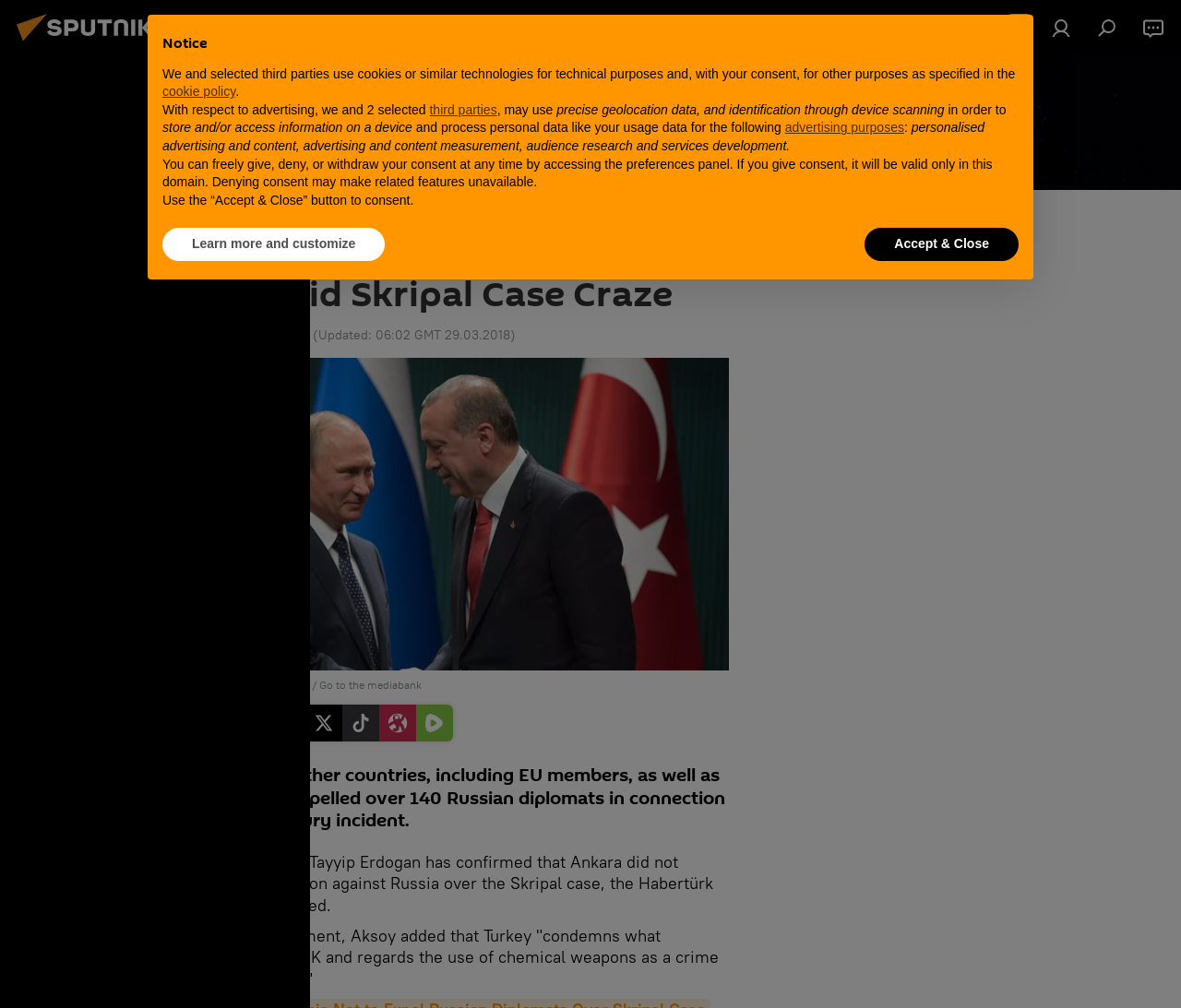Please provide the bounding box coordinates for the element that needs to be clicked to perform the instruction: "View more articles". The coordinates must consist of four float numbers between 0 and 1, formatted as [left, top, right, bottom].

[0.001, 0.321, 0.032, 0.358]